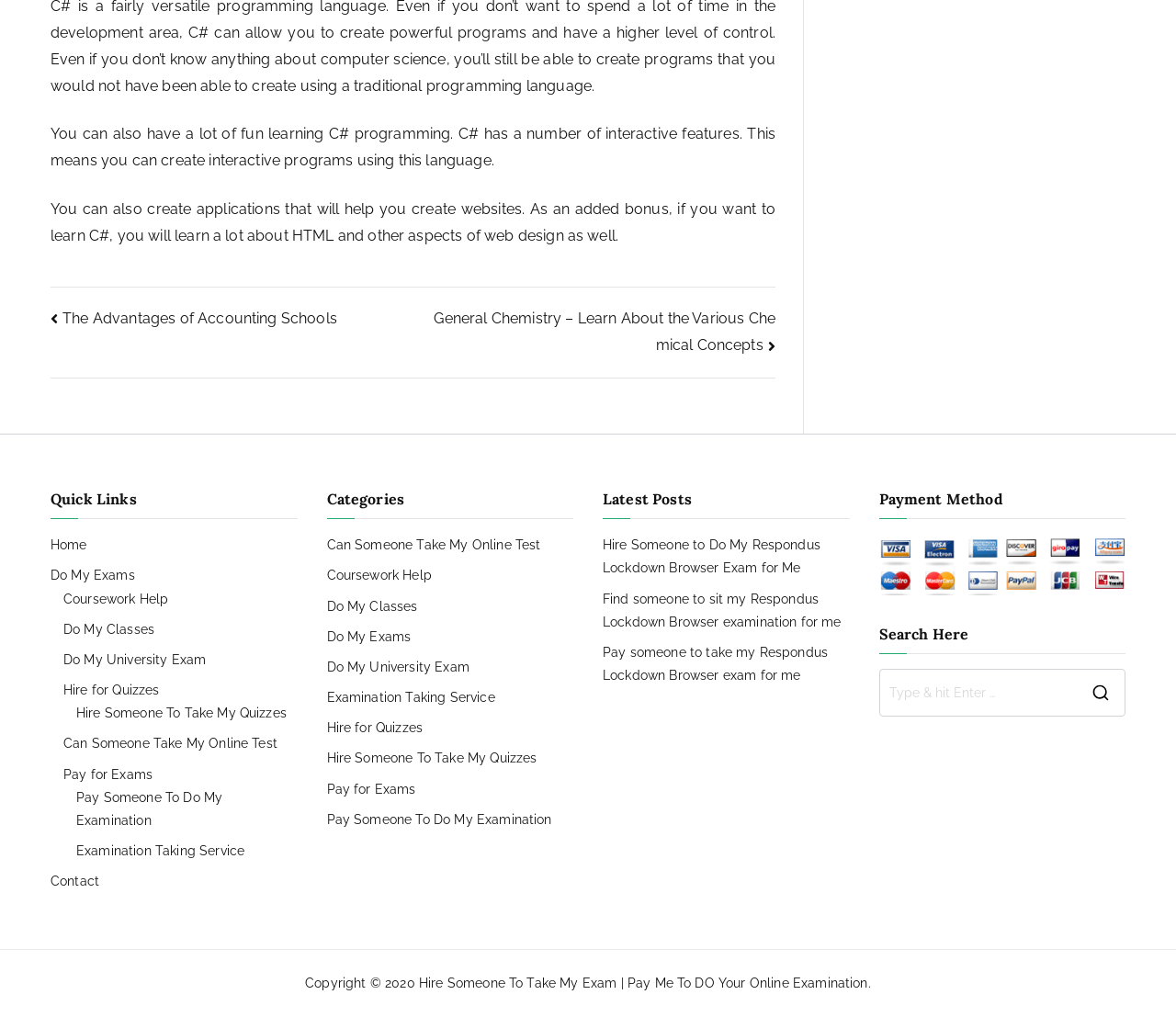Please identify the bounding box coordinates of where to click in order to follow the instruction: "Click on 'Posts'".

[0.043, 0.282, 0.659, 0.372]